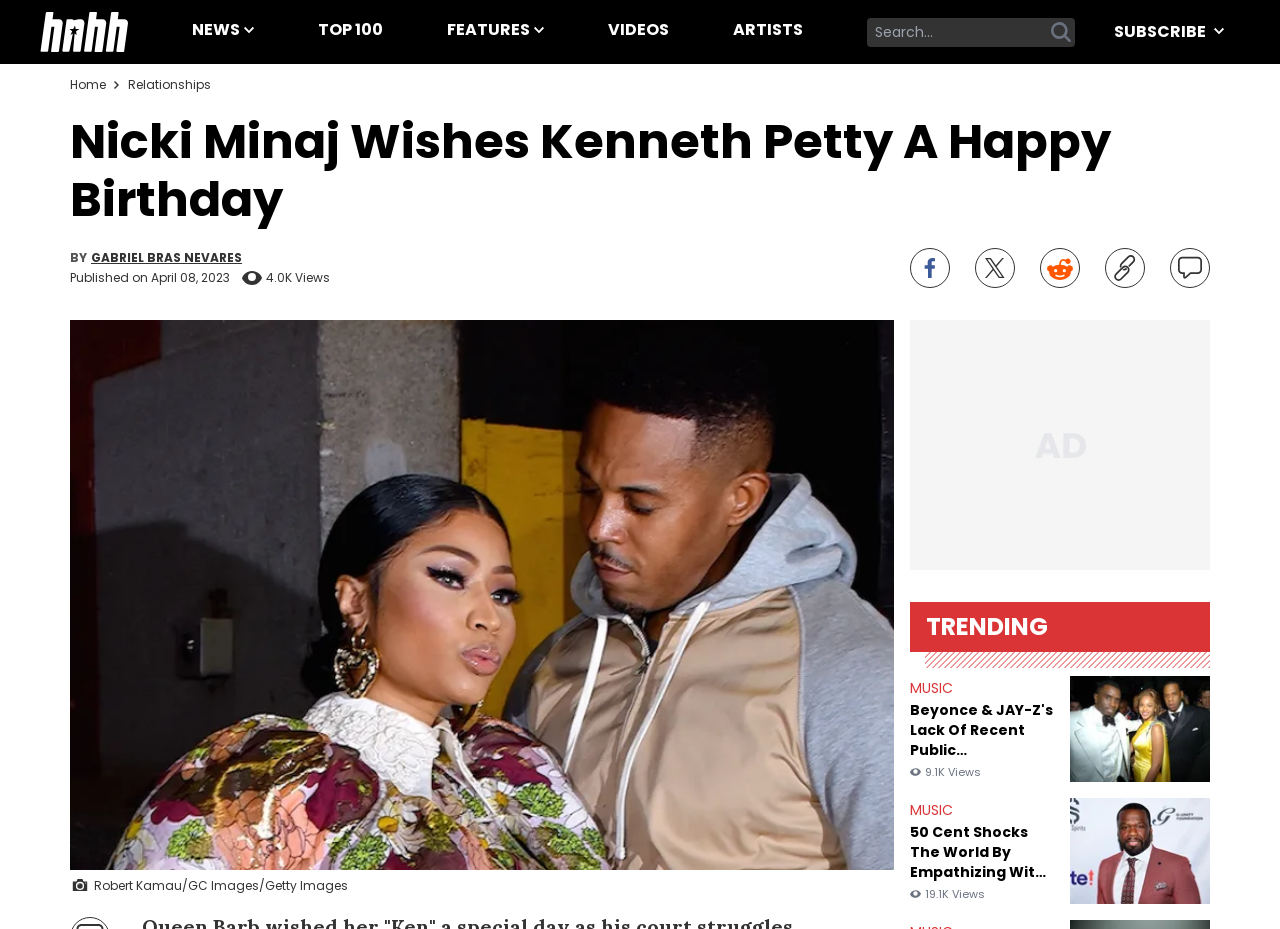Pinpoint the bounding box coordinates of the clickable element needed to complete the instruction: "Search for something". The coordinates should be provided as four float numbers between 0 and 1: [left, top, right, bottom].

[0.677, 0.019, 0.818, 0.05]